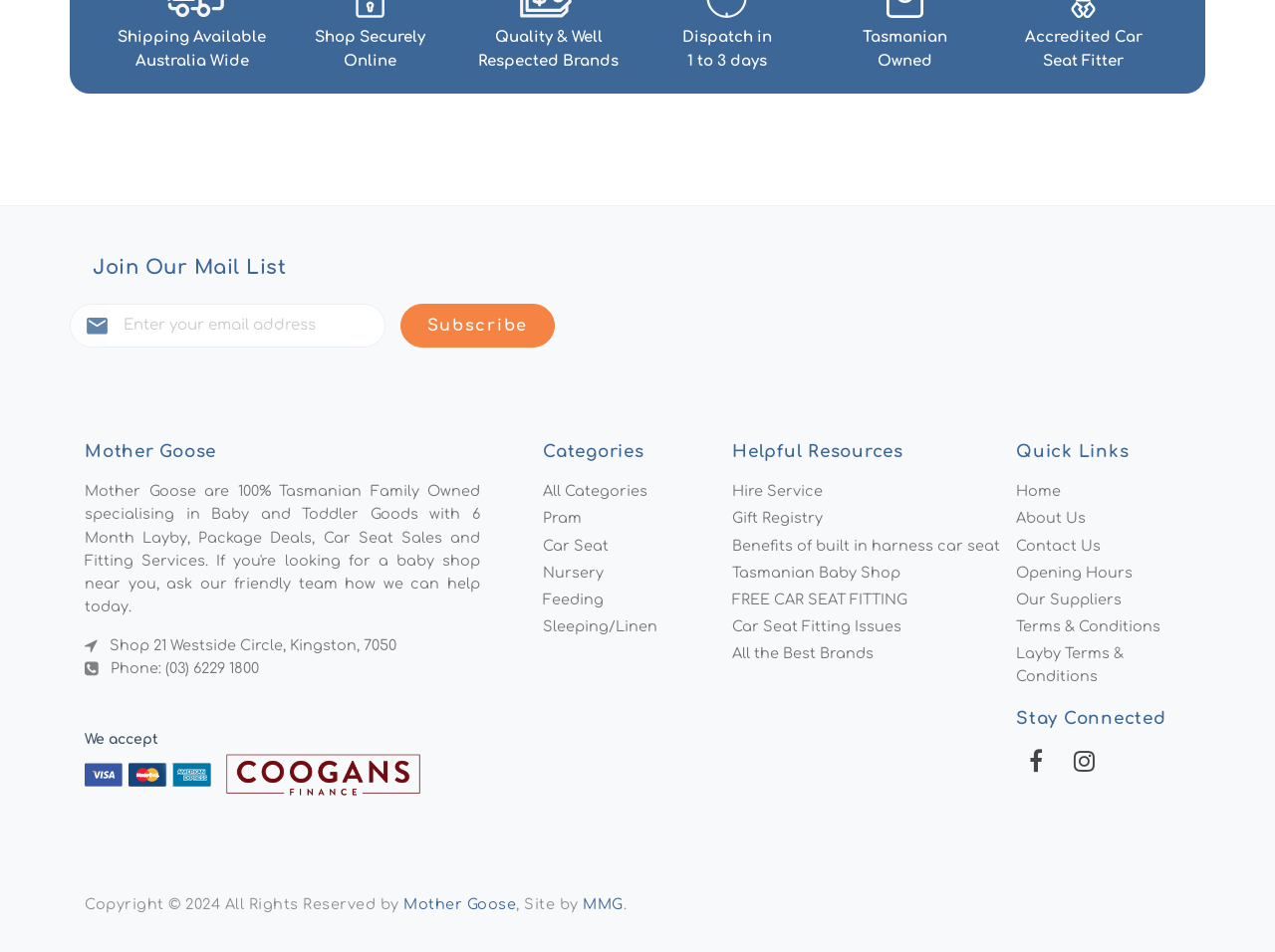How many days does it take to dispatch products?
Please provide a single word or phrase in response based on the screenshot.

1 to 3 days